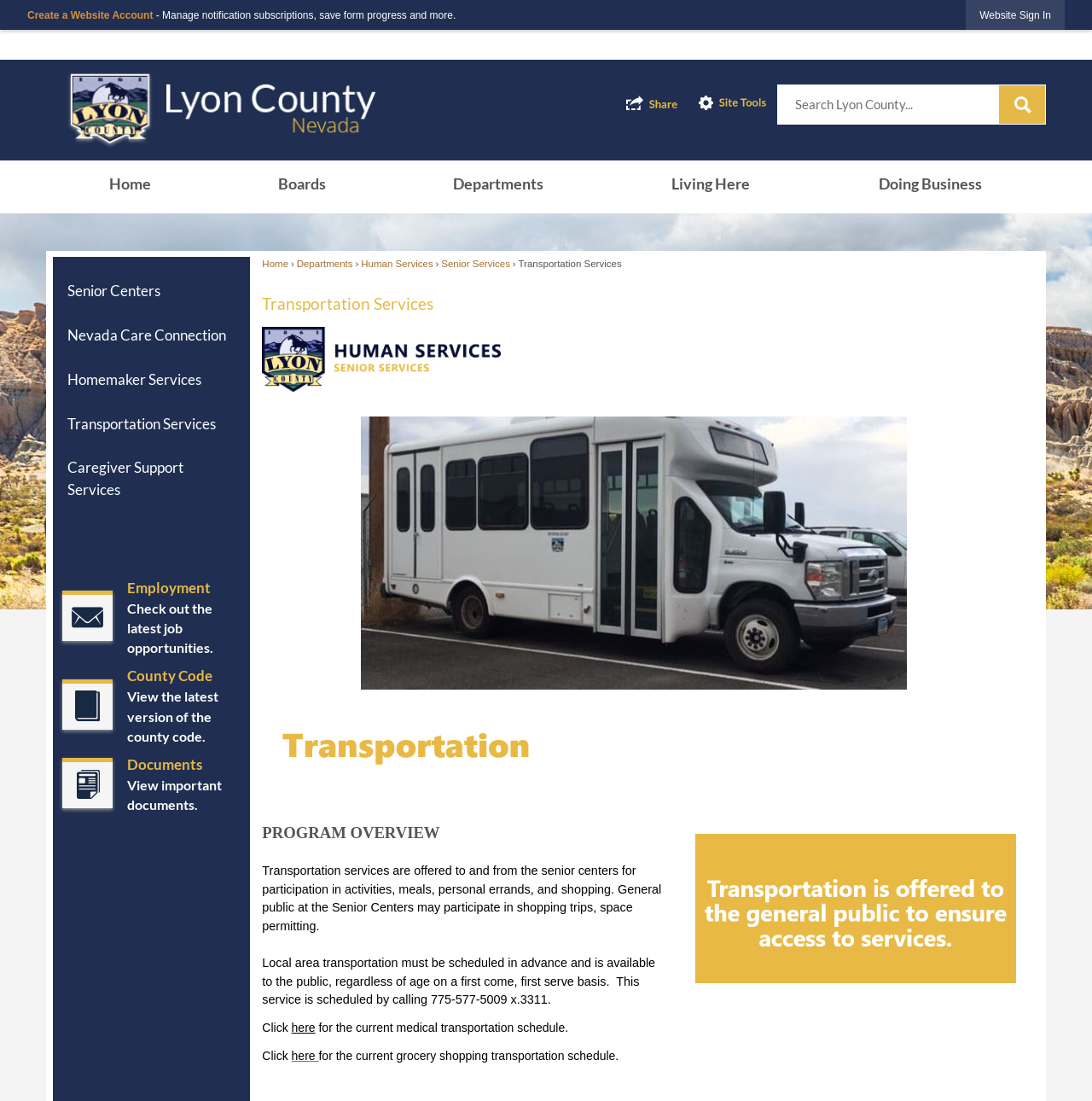What is the phone number to schedule local area transportation?
Offer a detailed and full explanation in response to the question.

According to the webpage, to schedule local area transportation, one needs to call 775-577-5009 extension 3311. This information is provided under the 'PROGRAM OVERVIEW' section.